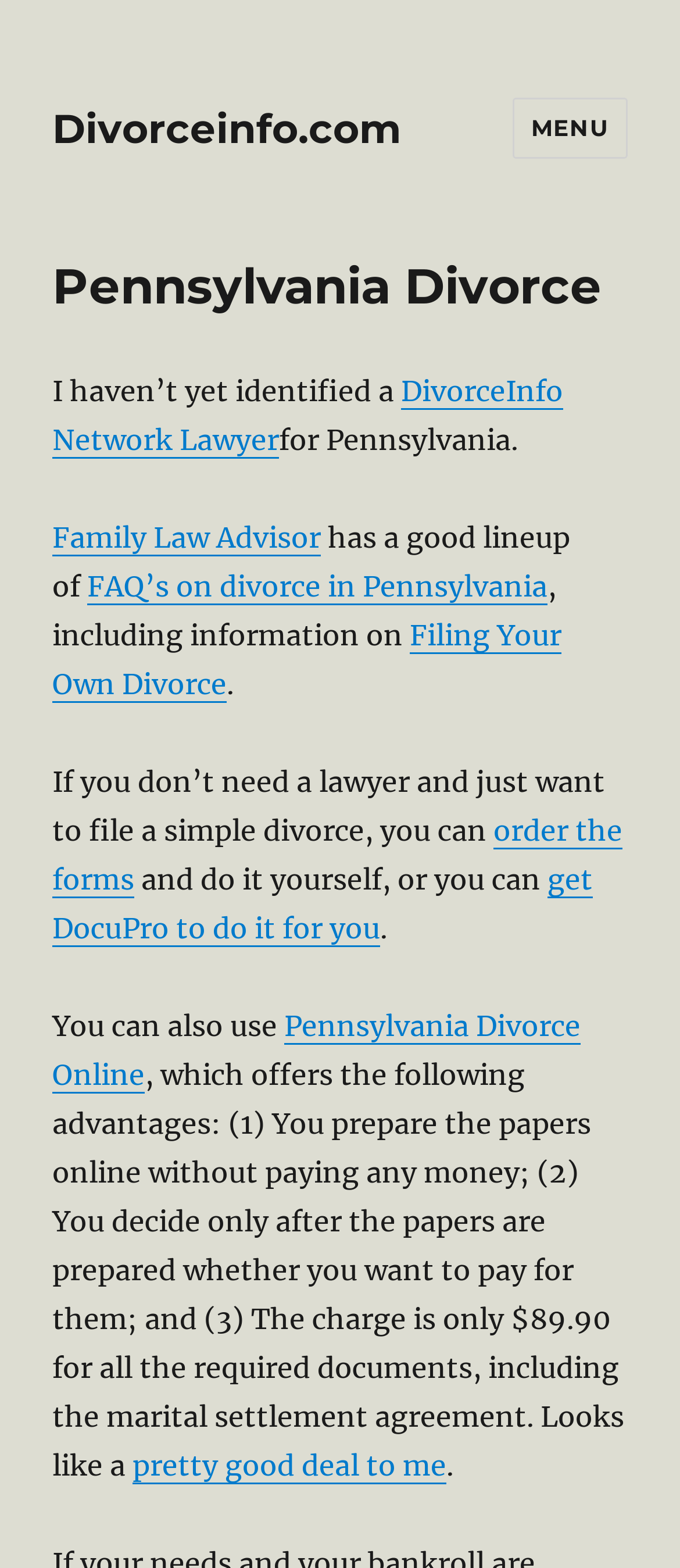Locate the bounding box coordinates of the item that should be clicked to fulfill the instruction: "Visit Divorceinfo.com".

[0.077, 0.066, 0.59, 0.097]